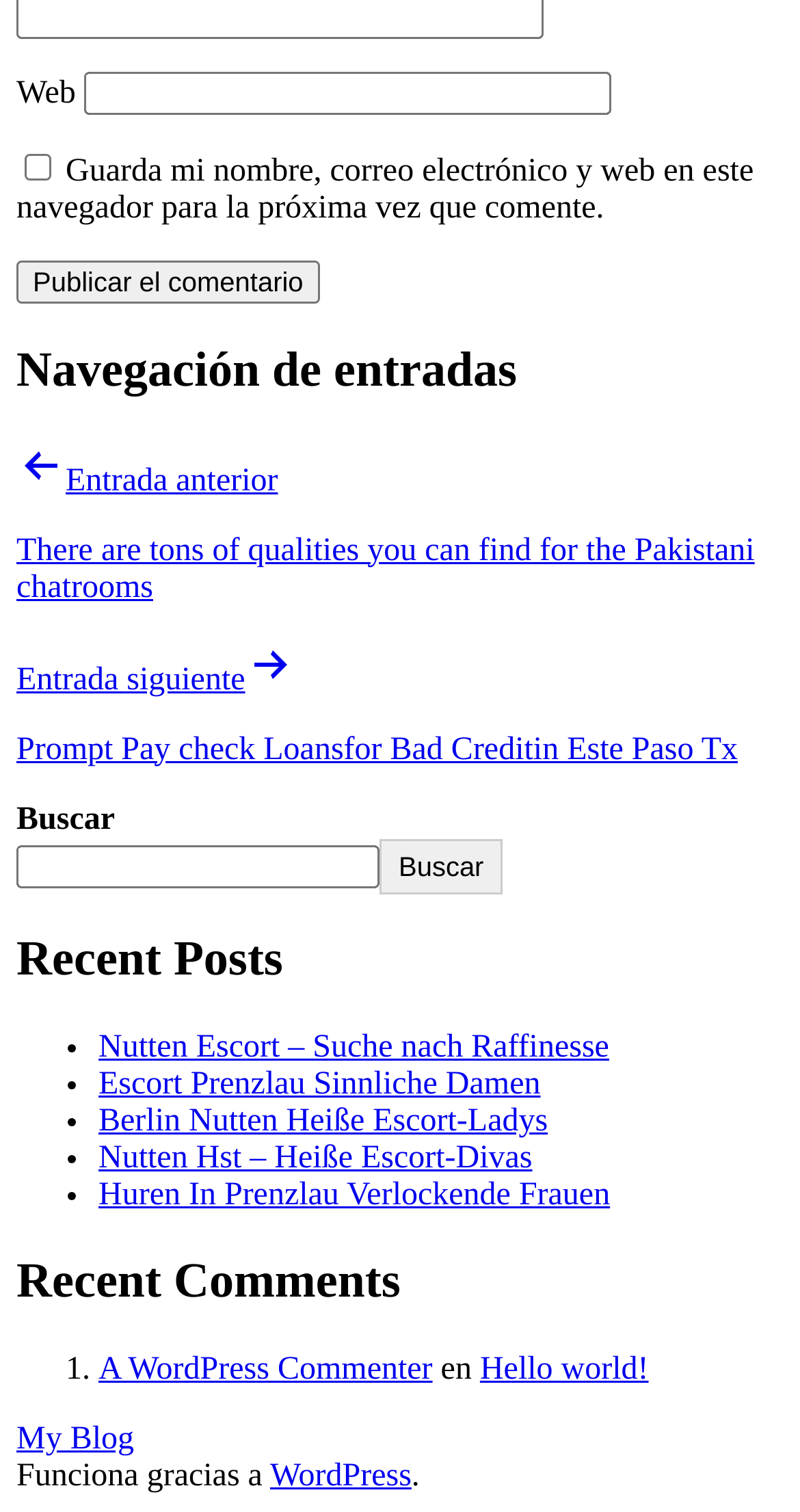Identify the bounding box coordinates for the element that needs to be clicked to fulfill this instruction: "Publicar el comentario". Provide the coordinates in the format of four float numbers between 0 and 1: [left, top, right, bottom].

[0.021, 0.172, 0.4, 0.2]